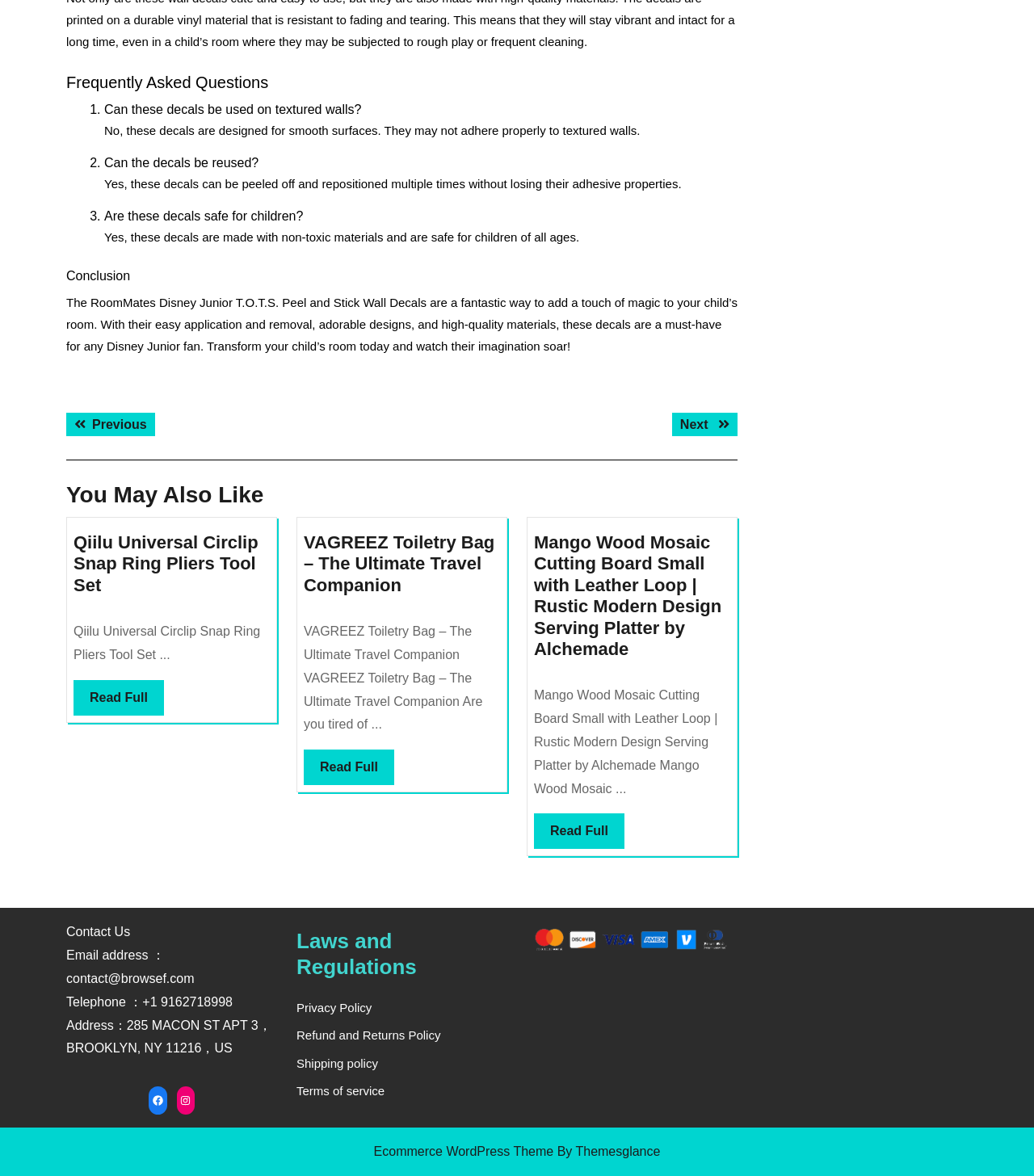Please provide the bounding box coordinates for the element that needs to be clicked to perform the instruction: "Contact us via email". The coordinates must consist of four float numbers between 0 and 1, formatted as [left, top, right, bottom].

[0.064, 0.806, 0.188, 0.838]